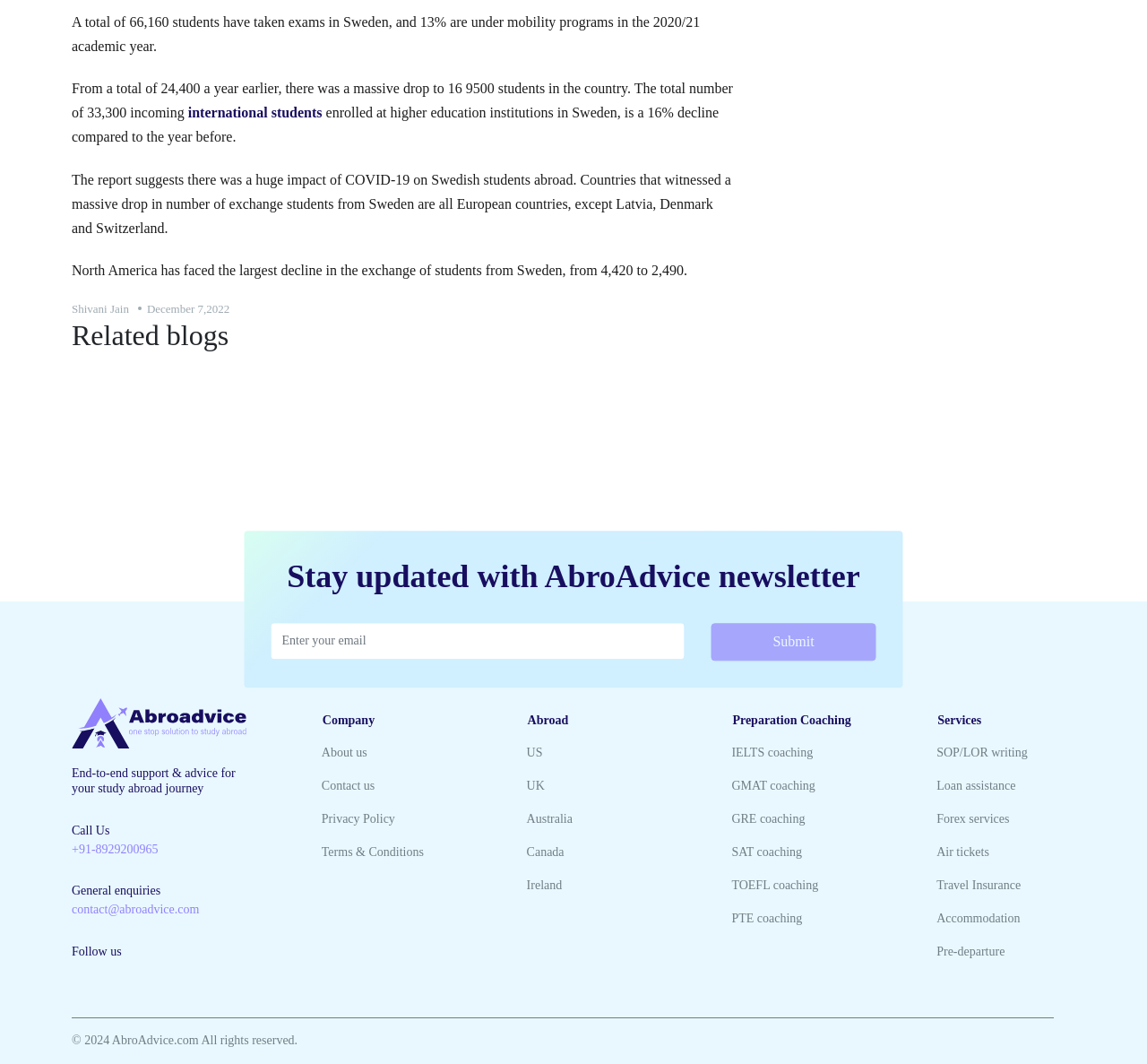Highlight the bounding box coordinates of the region I should click on to meet the following instruction: "Learn about IELTS coaching".

[0.638, 0.455, 0.709, 0.468]